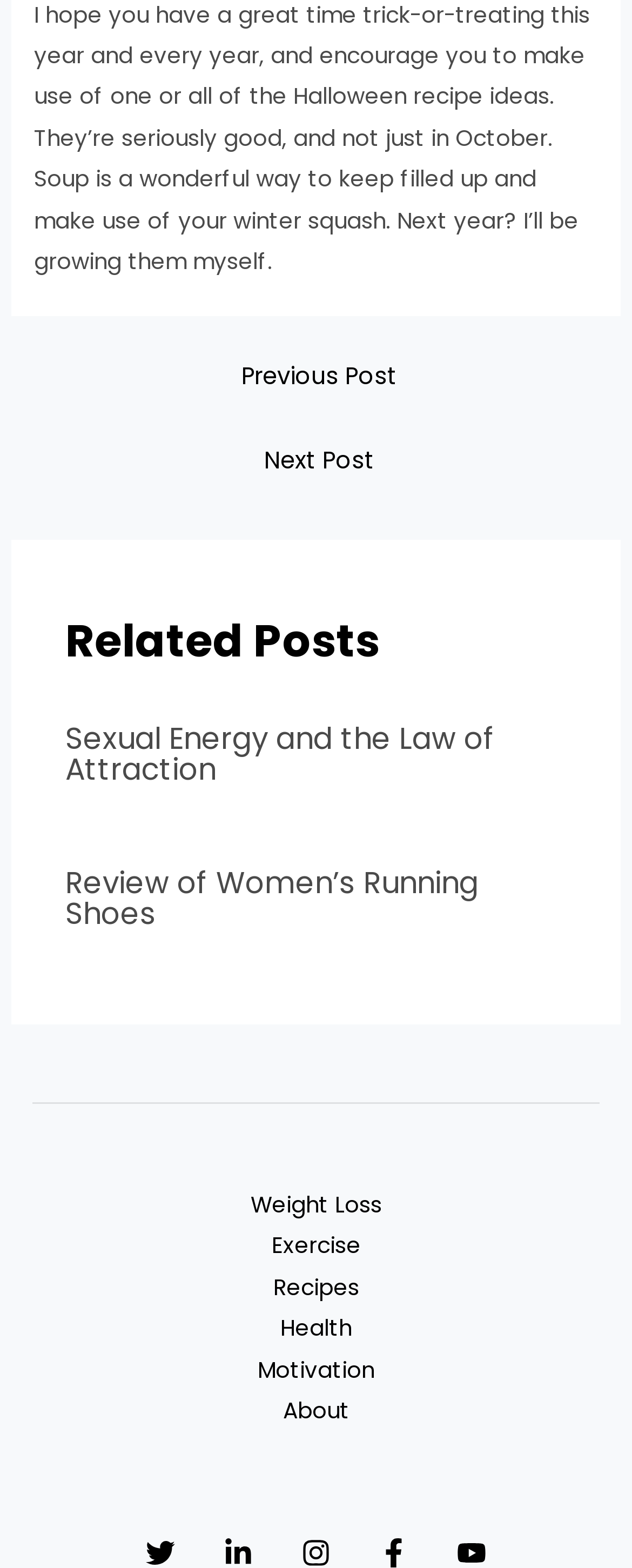Use a single word or phrase to answer the question: What is the last navigation item?

About